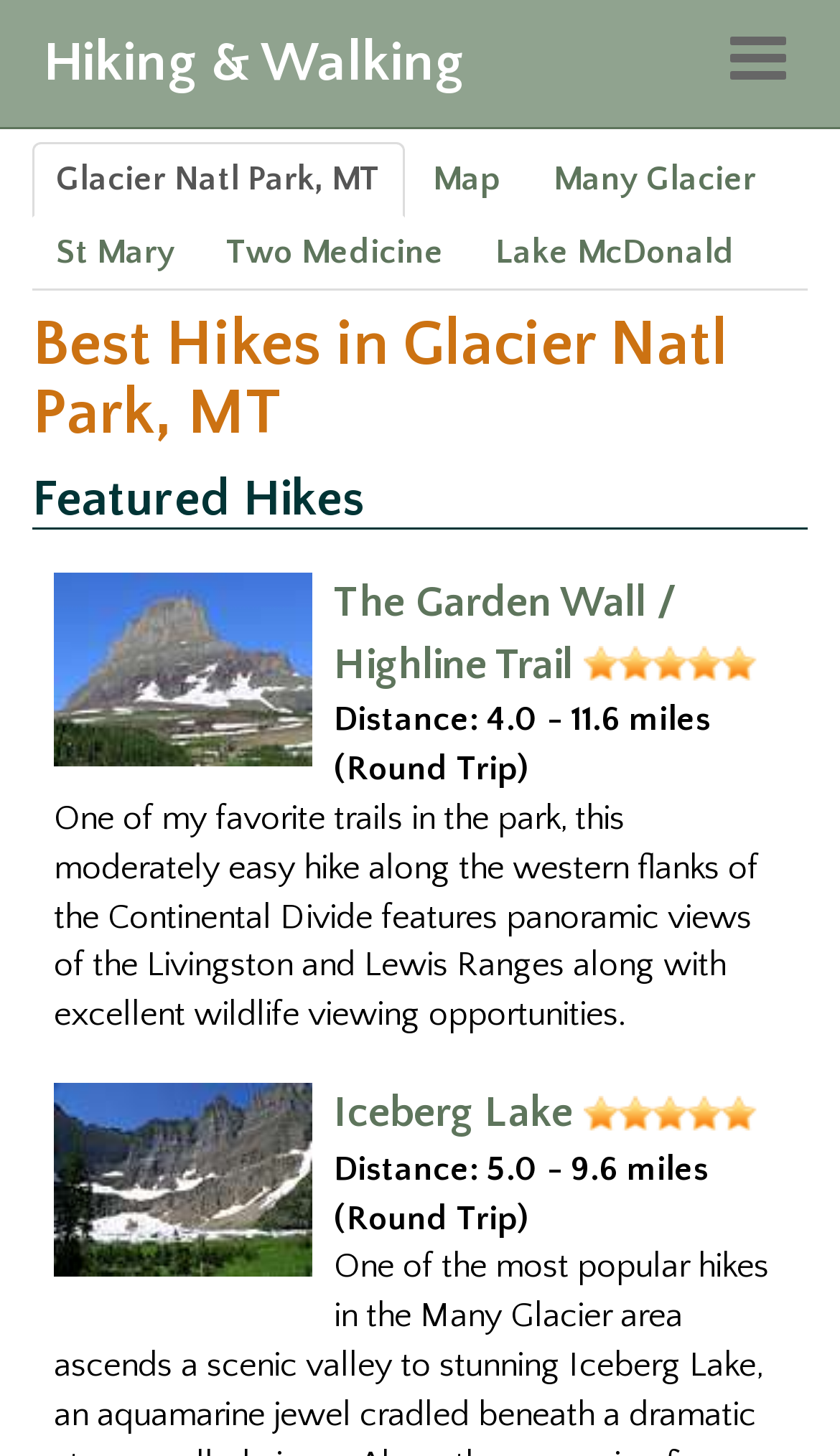Please identify the coordinates of the bounding box for the clickable region that will accomplish this instruction: "View Many Glacier".

[0.631, 0.098, 0.928, 0.149]